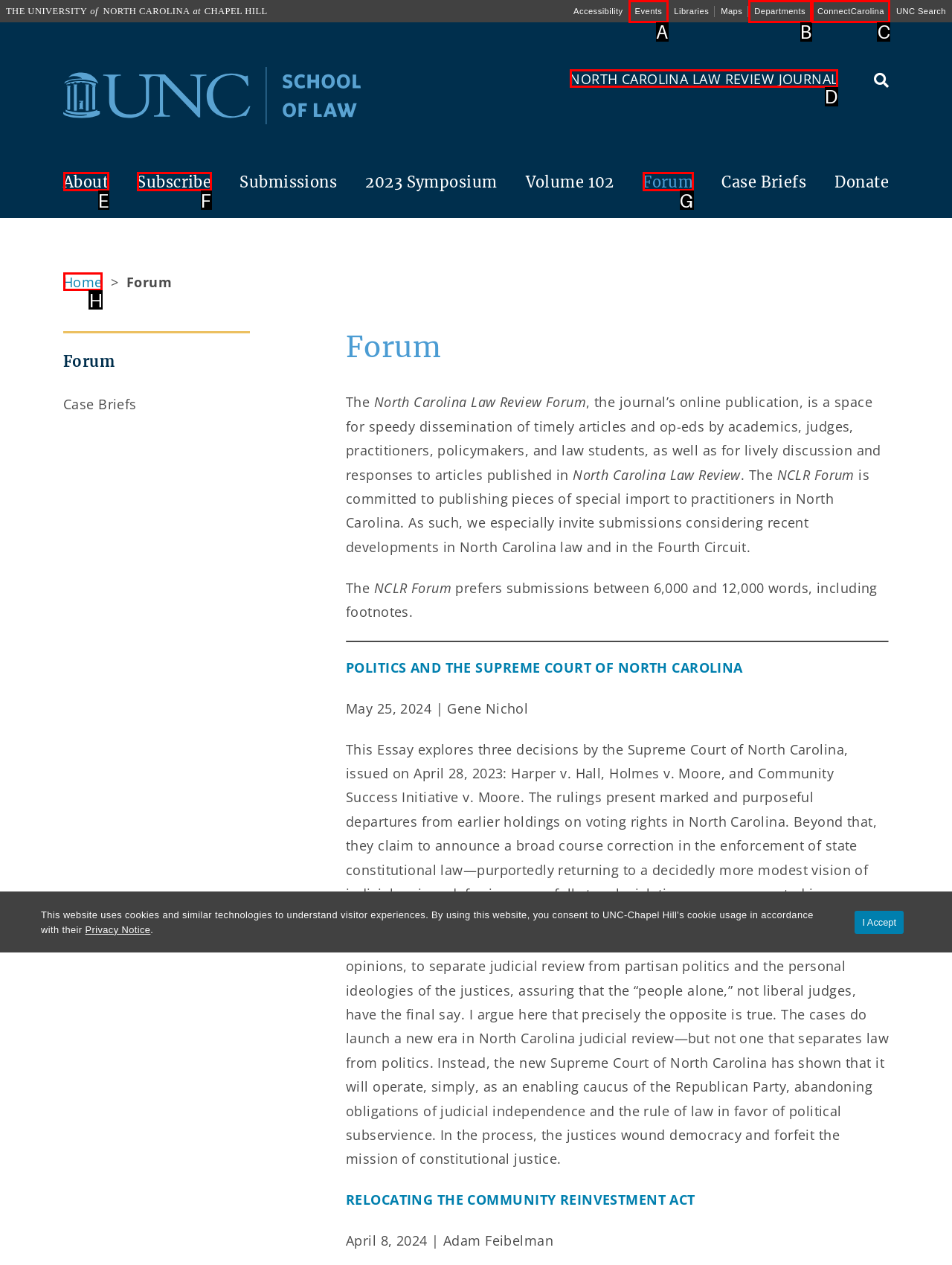Please indicate which HTML element to click in order to fulfill the following task: Go to the North Carolina Law Review Journal homepage Respond with the letter of the chosen option.

D